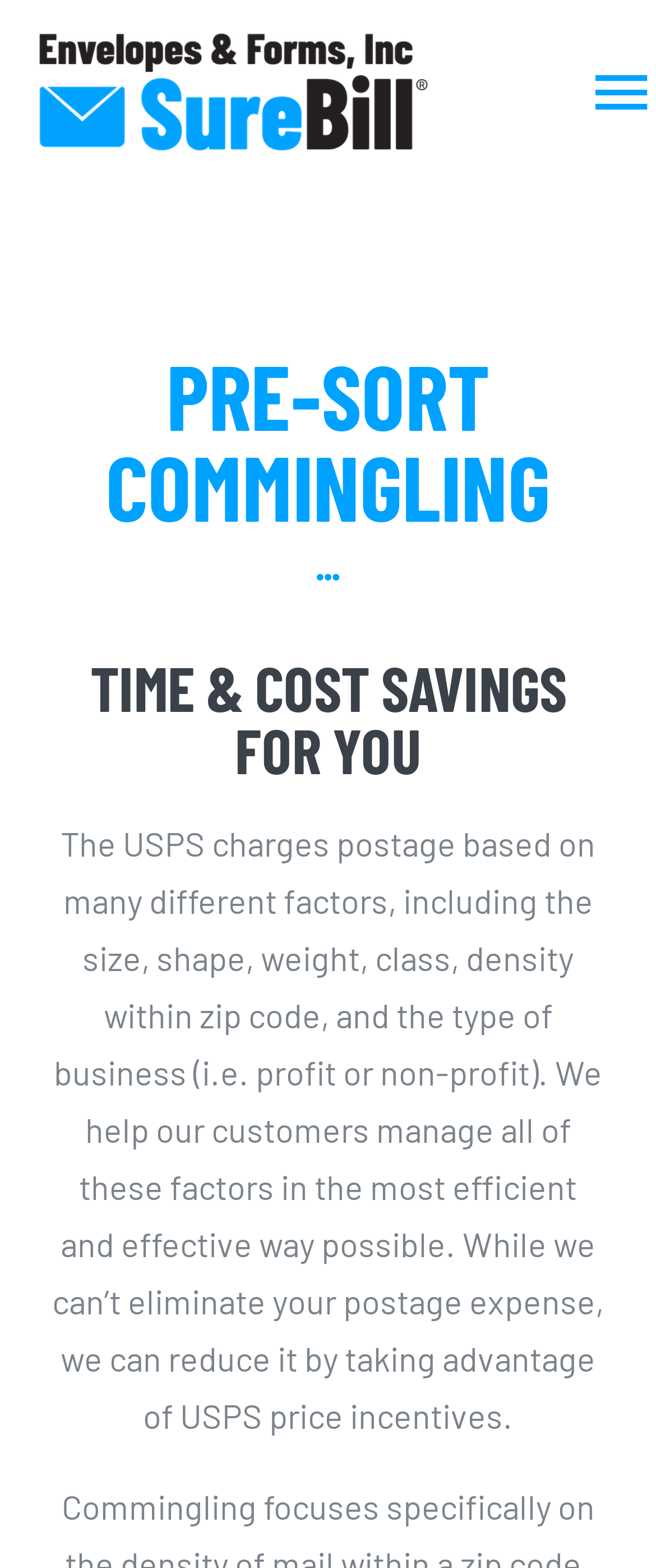What is the purpose of the website?
Please use the visual content to give a single word or phrase answer.

To help with postage cost savings